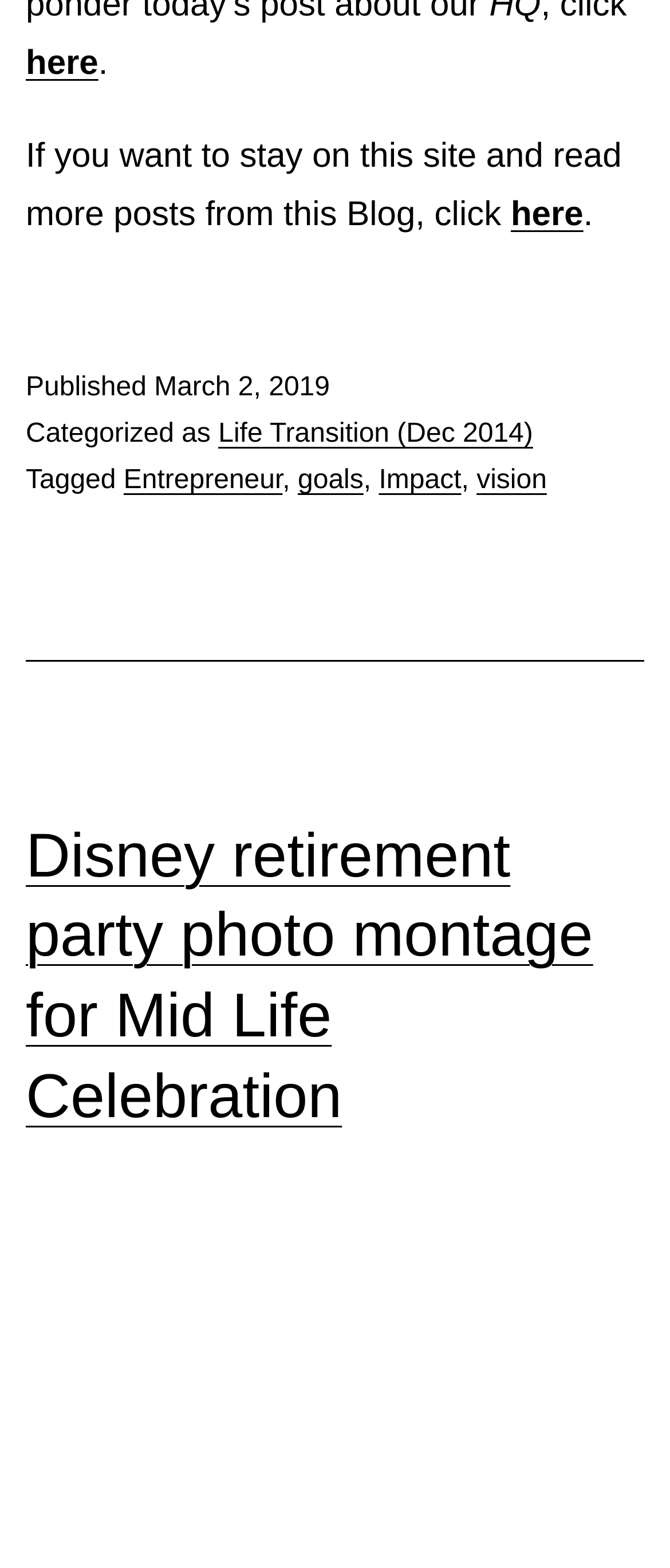Use a single word or phrase to answer the question:
What is the date of the blog post?

March 2, 2019